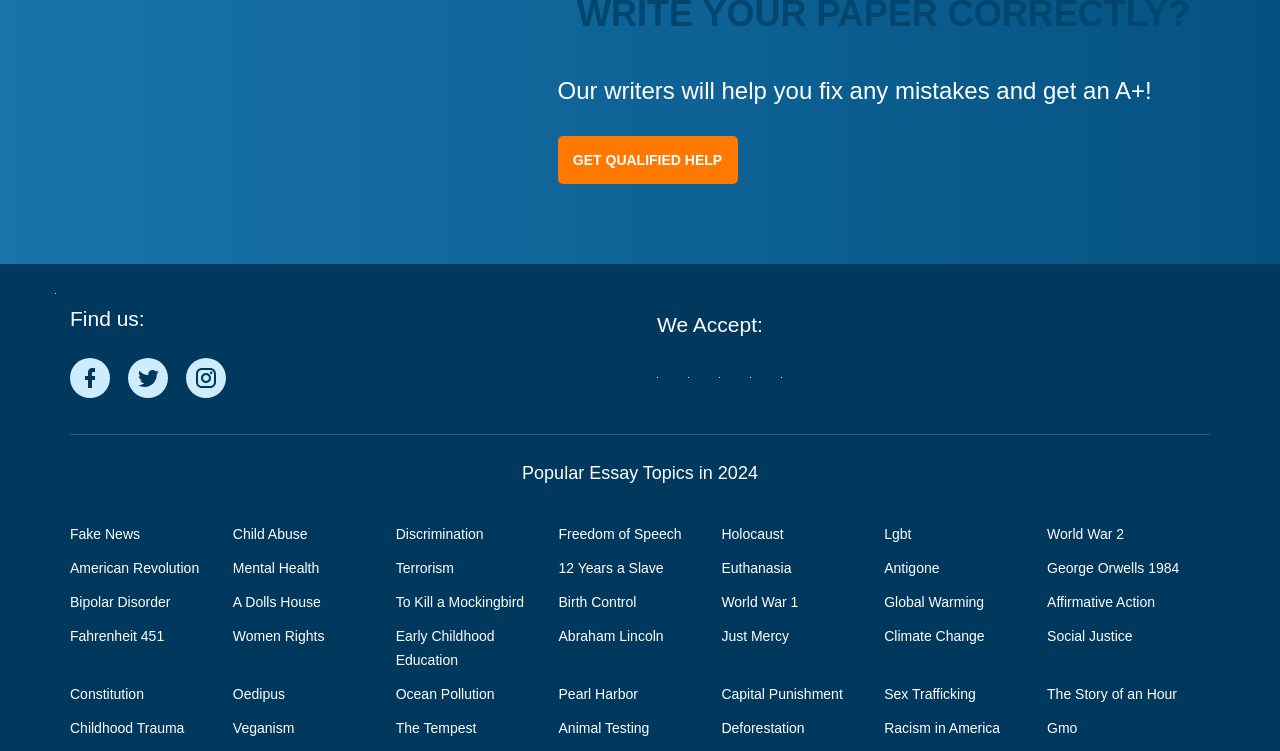Please identify the bounding box coordinates of the element that needs to be clicked to perform the following instruction: "View essay topic on Fake News".

[0.055, 0.701, 0.109, 0.722]